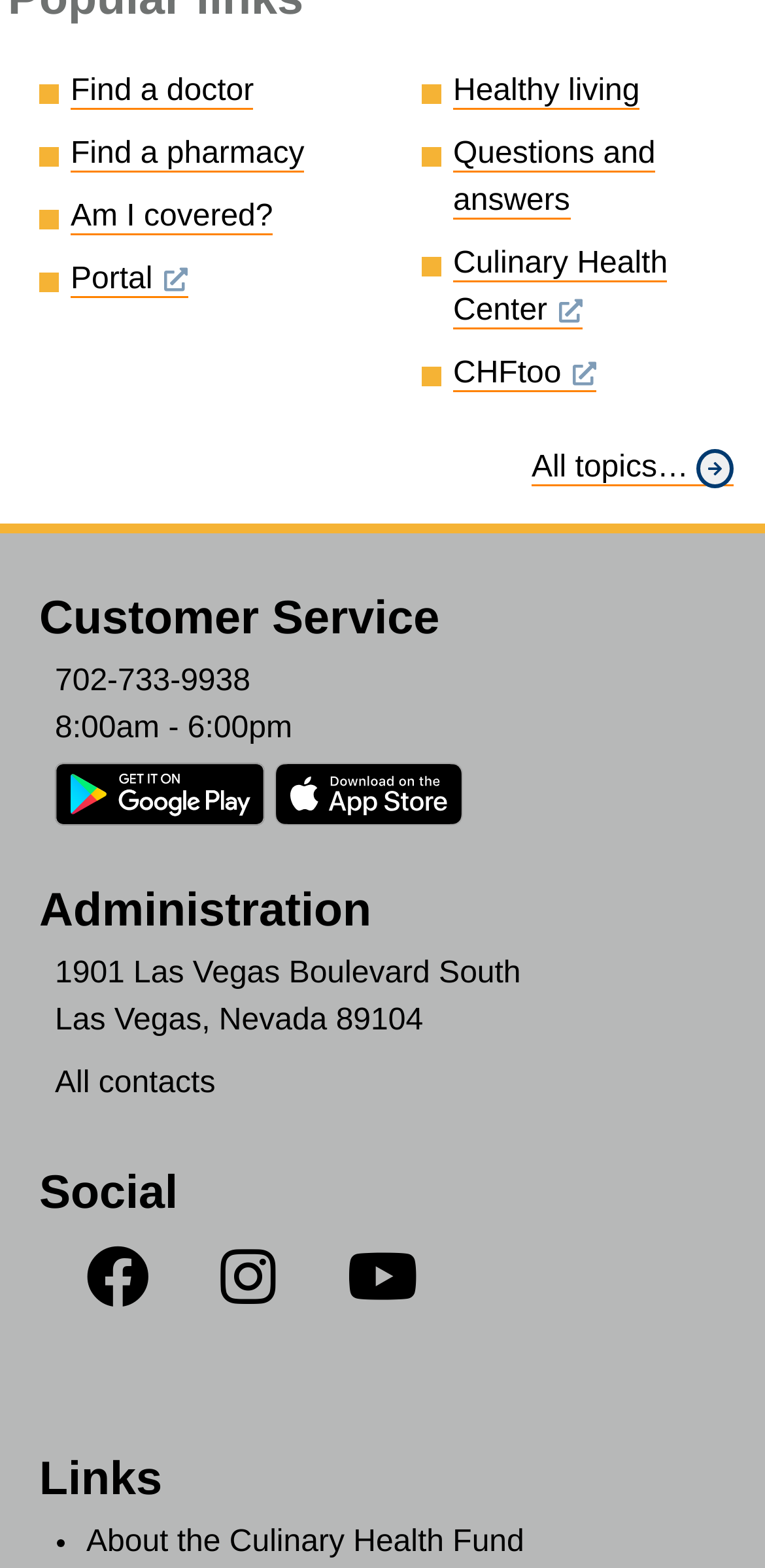What is the phone number for customer service?
Could you answer the question with a detailed and thorough explanation?

I found the phone number by looking at the 'Customer Service' section, where it is listed as '702-733-9938'.